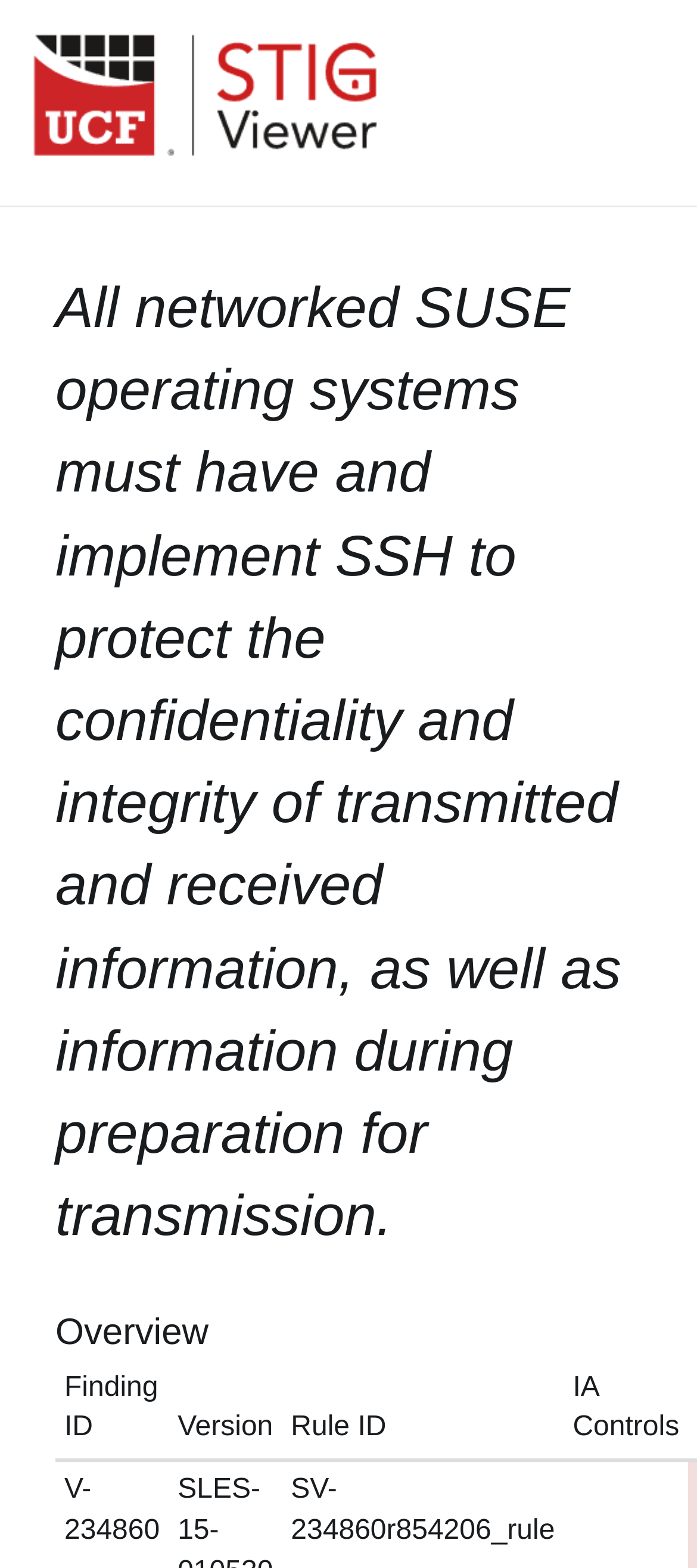What is the purpose of SSH according to the webpage?
Respond with a short answer, either a single word or a phrase, based on the image.

Protect confidentiality and integrity